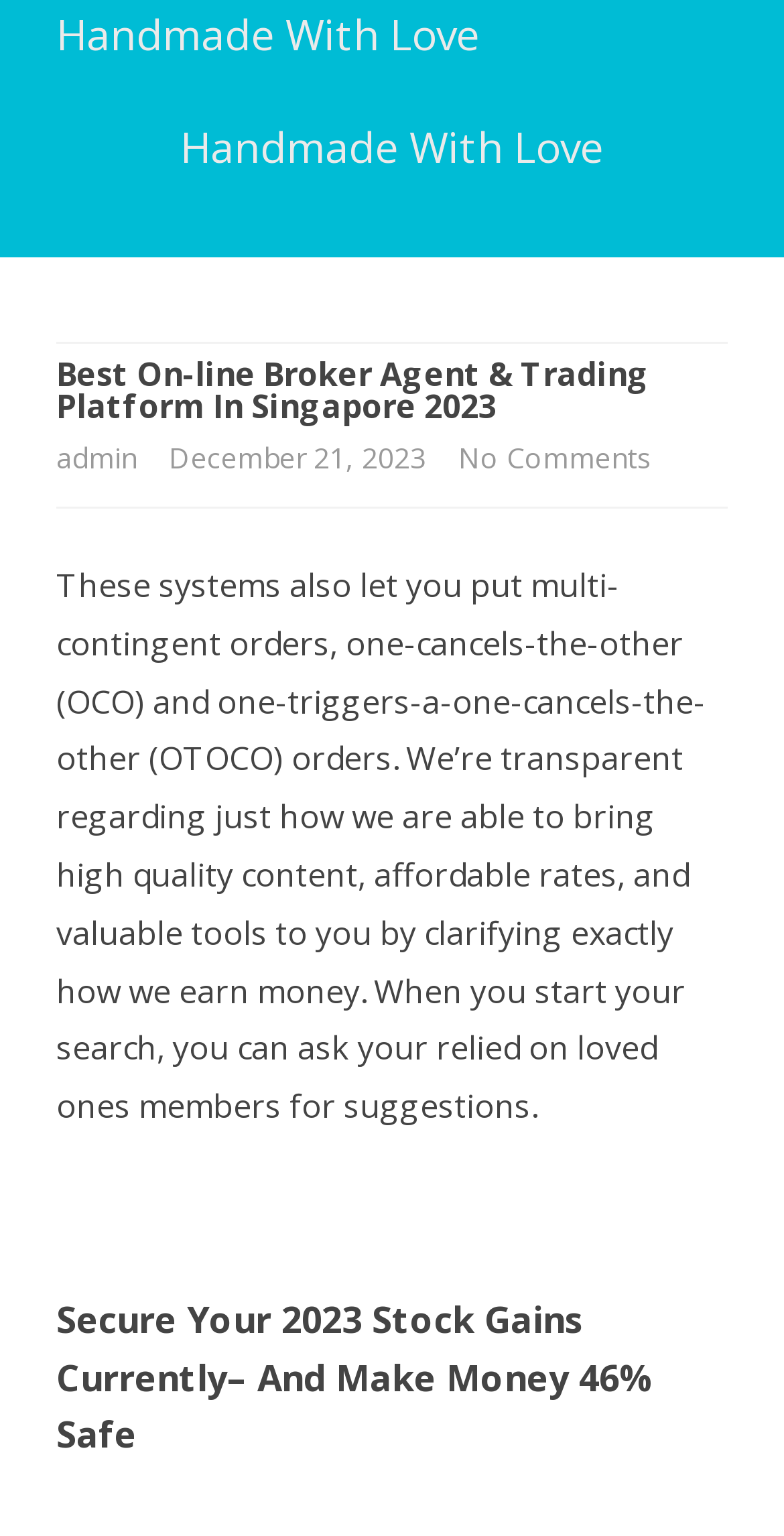What is the theme of the second heading on the webpage?
Use the screenshot to answer the question with a single word or phrase.

Stock gains